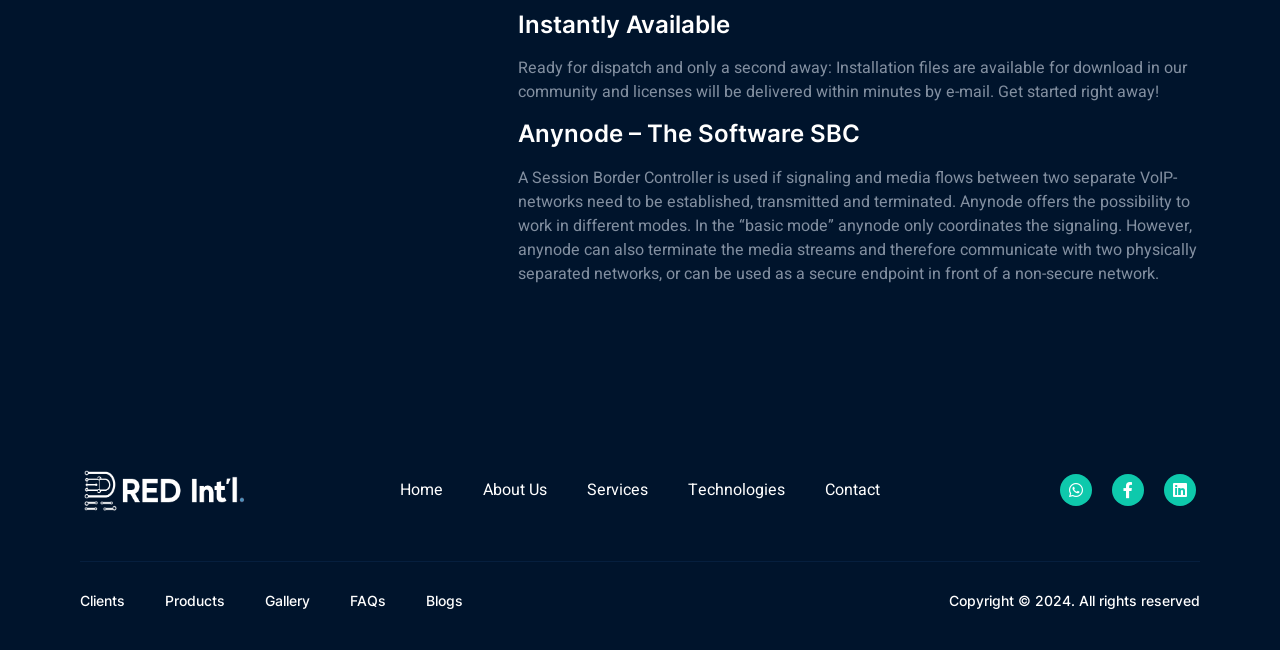Determine the bounding box coordinates for the area that should be clicked to carry out the following instruction: "Learn about Anynode – The Software SBC".

[0.405, 0.182, 0.937, 0.23]